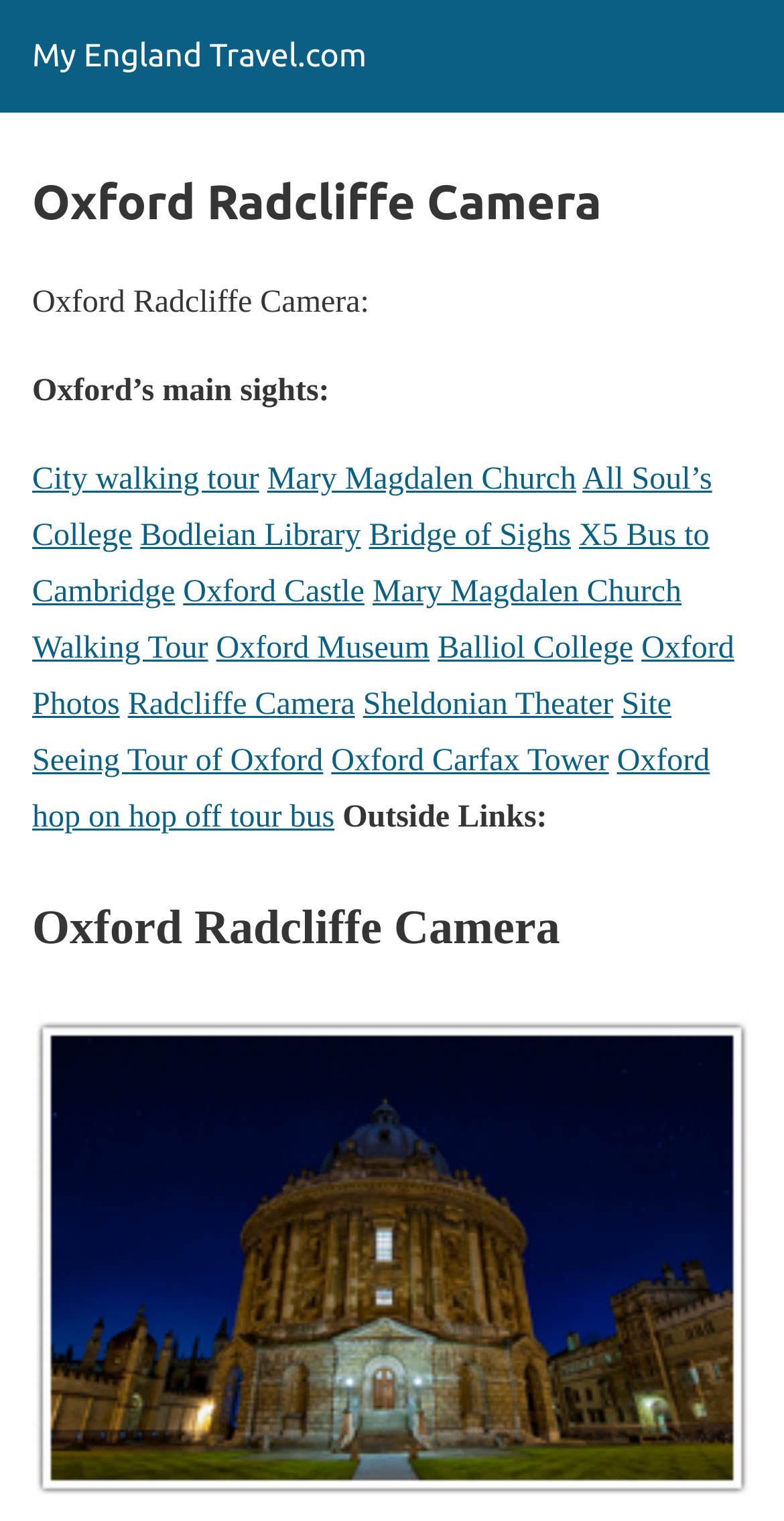Please specify the bounding box coordinates of the area that should be clicked to accomplish the following instruction: "Visit the City walking tour page". The coordinates should consist of four float numbers between 0 and 1, i.e., [left, top, right, bottom].

[0.041, 0.304, 0.33, 0.327]